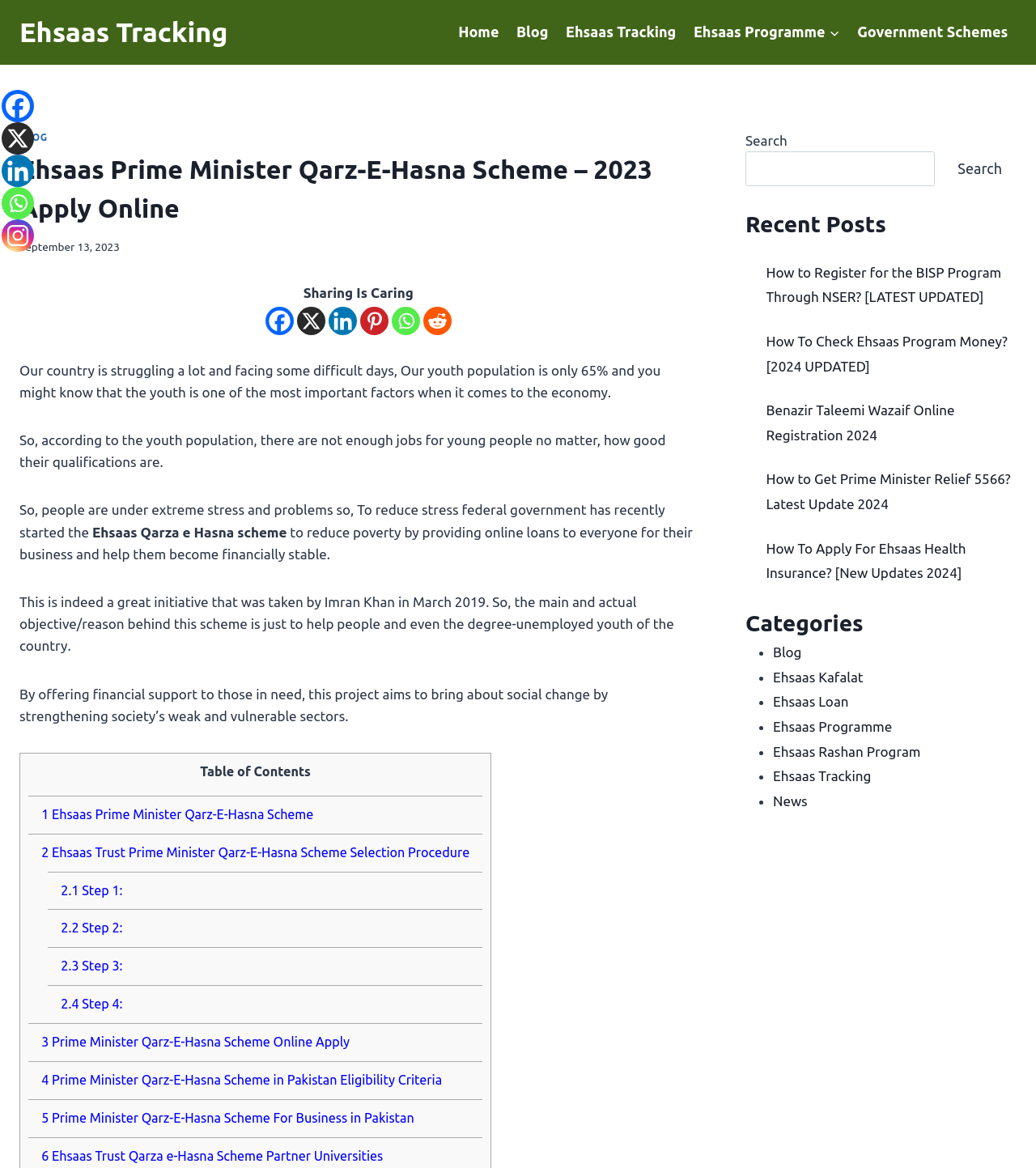For the given element description Scroll to top, determine the bounding box coordinates of the UI element. The coordinates should follow the format (top-left x, top-left y, bottom-right x, bottom-right y) and be within the range of 0 to 1.

[0.945, 0.866, 0.977, 0.894]